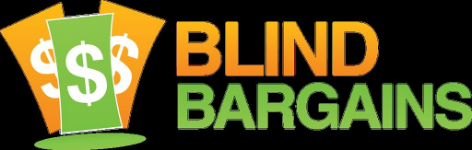Explain in detail what you see in the image.

The image features the logo of "Blind Bargains," a platform dedicated to promoting products and services for the blind and visually impaired community. The logo is vibrant and engaging, showcasing two stylized dollar signs flanking a green shopping bag, symbolizing savings and deals. The text "BLIND BARGAINS" is prominently displayed in a bold, modern font, with "BLIND" in a striking orange and "BARGAINS" in a lively green, reinforcing the brand’s focus on accessibility and affordability in technology and services for individuals with visual impairments. This branding reflects the site's mission of providing valuable information and resources to enhance the lives of its users.